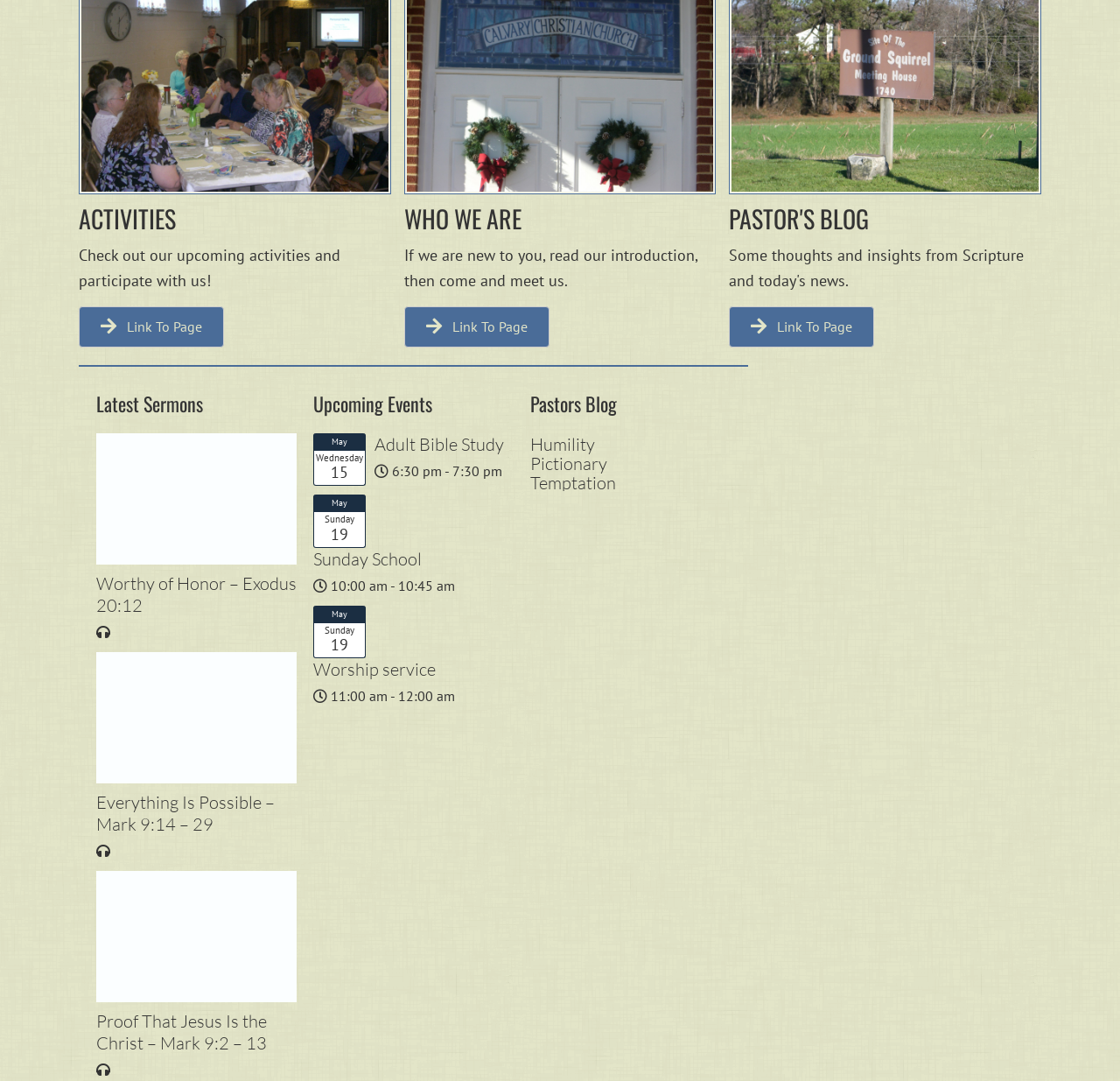Can you determine the bounding box coordinates of the area that needs to be clicked to fulfill the following instruction: "Learn more about the worship service"?

[0.28, 0.609, 0.406, 0.629]